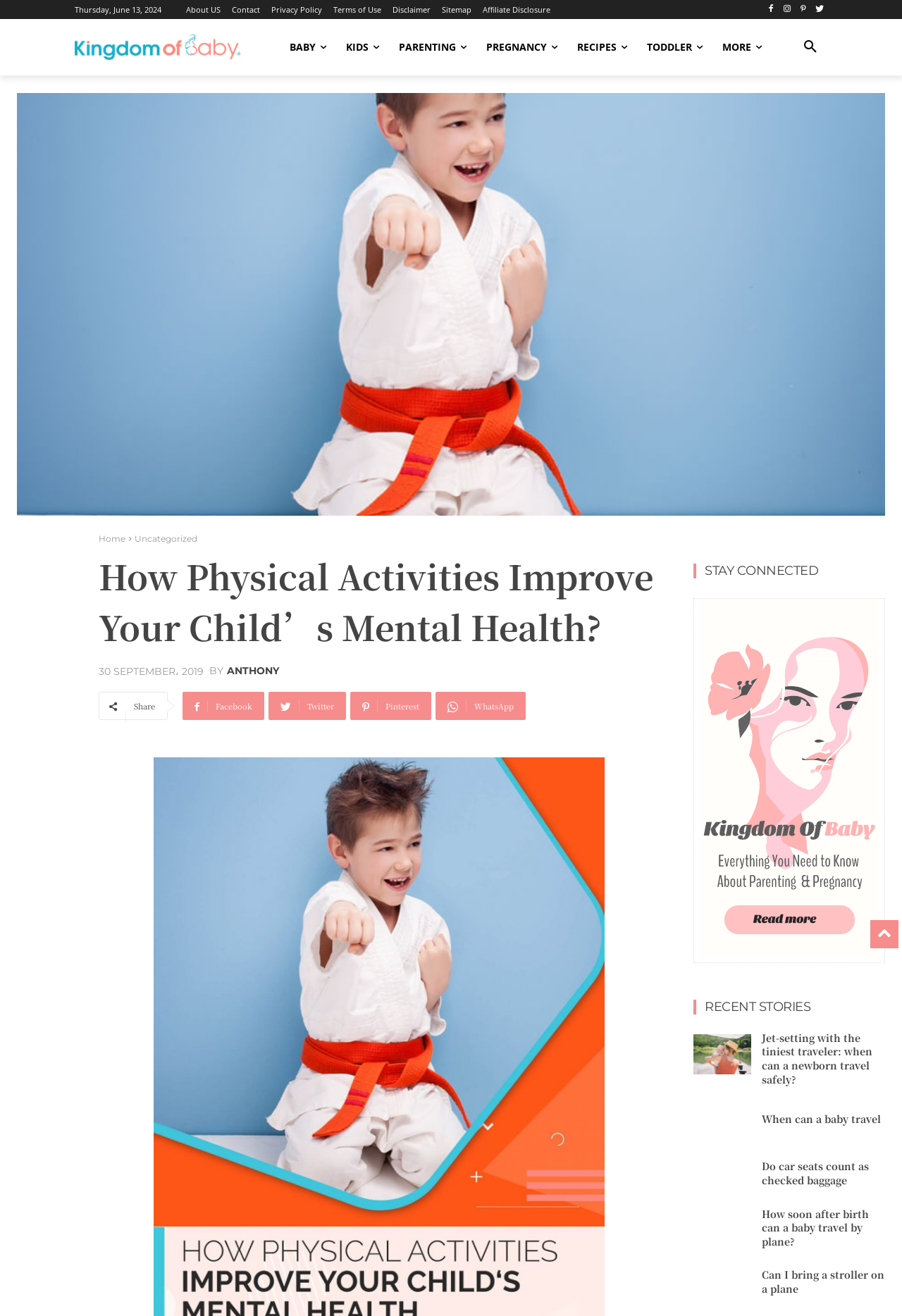What is the author of the article?
From the image, respond with a single word or phrase.

ANTHONY